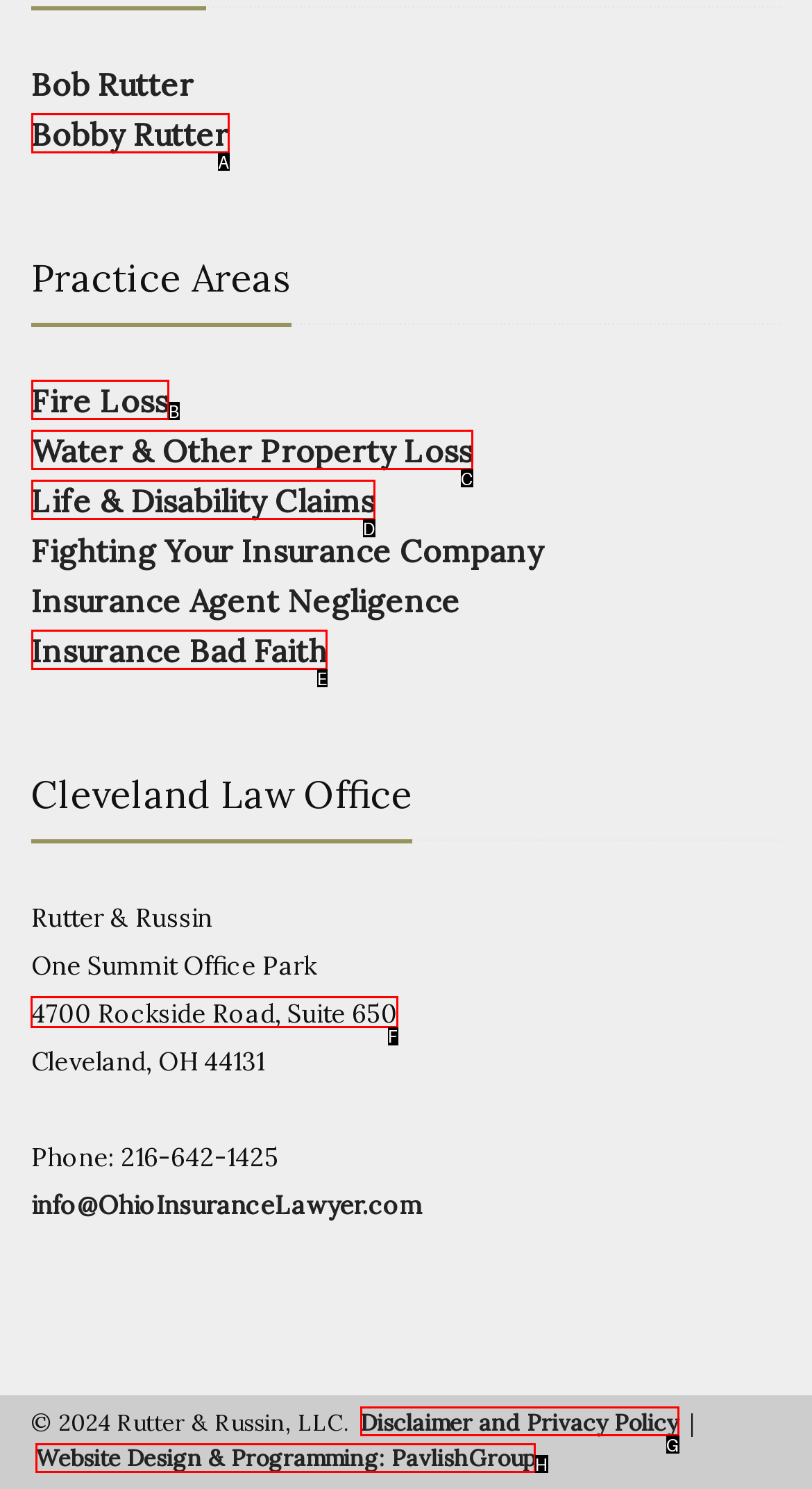Point out the correct UI element to click to carry out this instruction: Check the law office address
Answer with the letter of the chosen option from the provided choices directly.

F